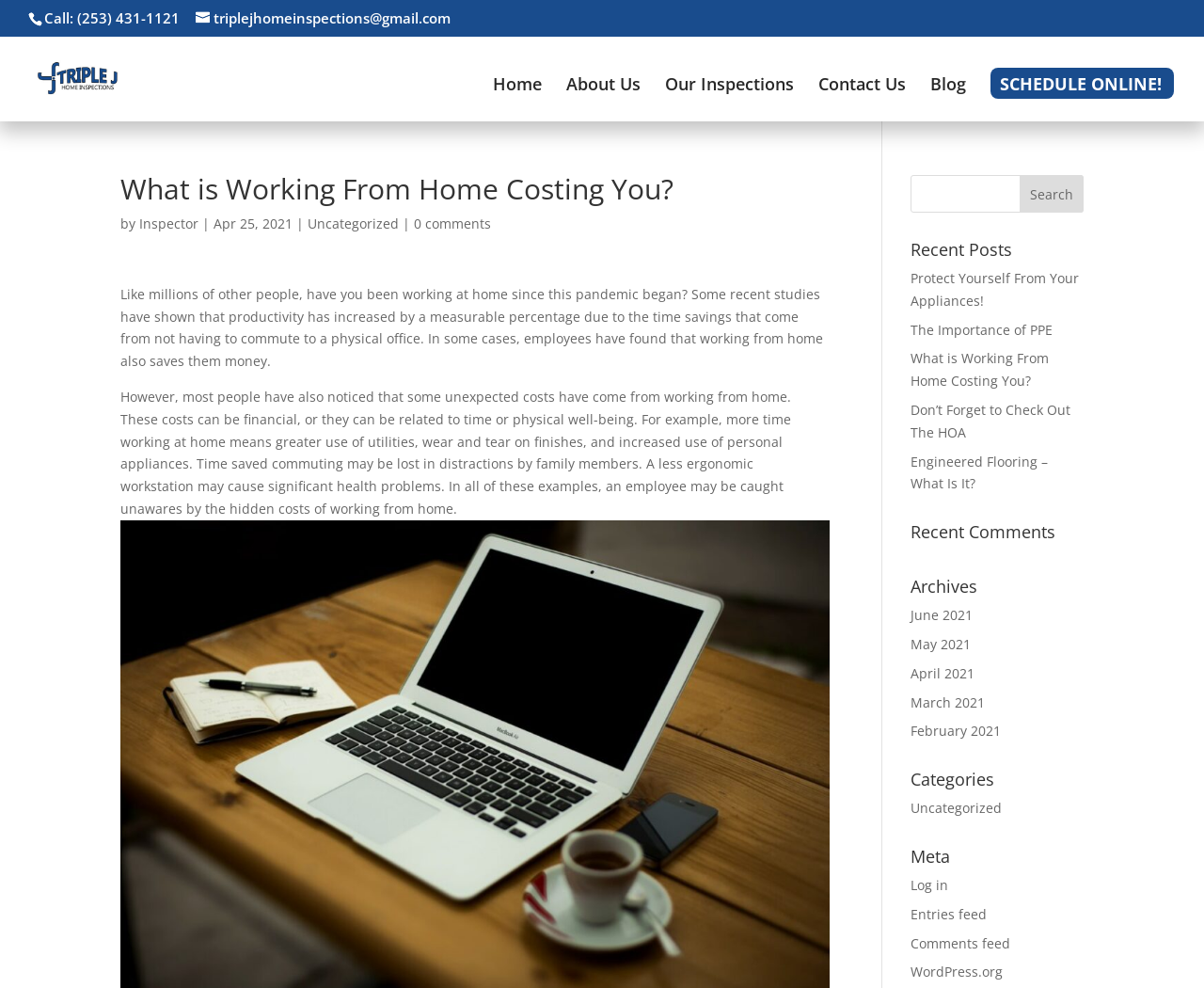Utilize the details in the image to thoroughly answer the following question: What is the topic of the blog post on the webpage?

I found the topic of the blog post by reading the text on the webpage. The heading 'What is Working From Home Costing You?' and the subsequent paragraphs discussing the costs of working from home suggest that the topic of the blog post is working from home.